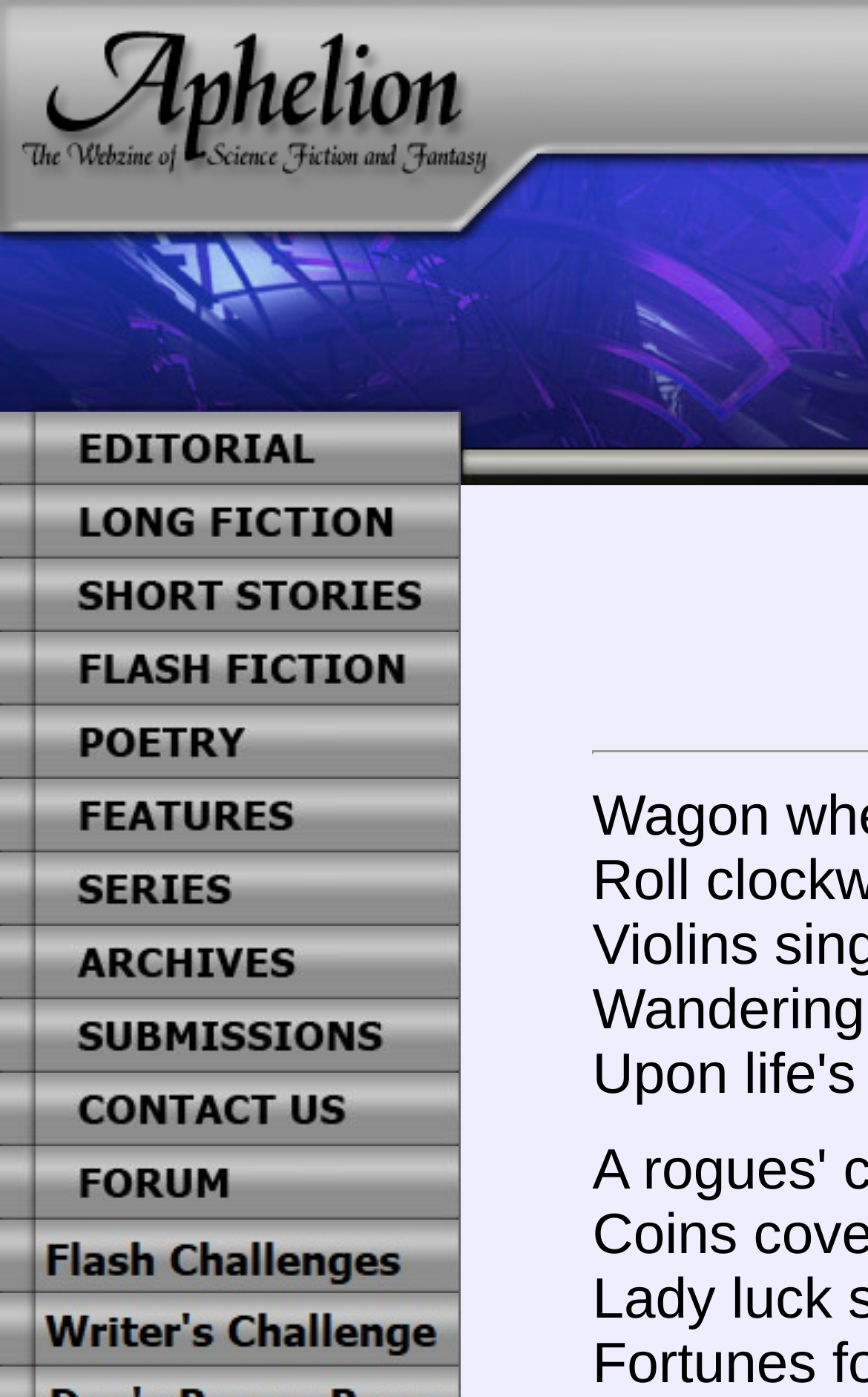Please locate the bounding box coordinates for the element that should be clicked to achieve the following instruction: "read short stories". Ensure the coordinates are given as four float numbers between 0 and 1, i.e., [left, top, right, bottom].

[0.0, 0.432, 0.531, 0.457]